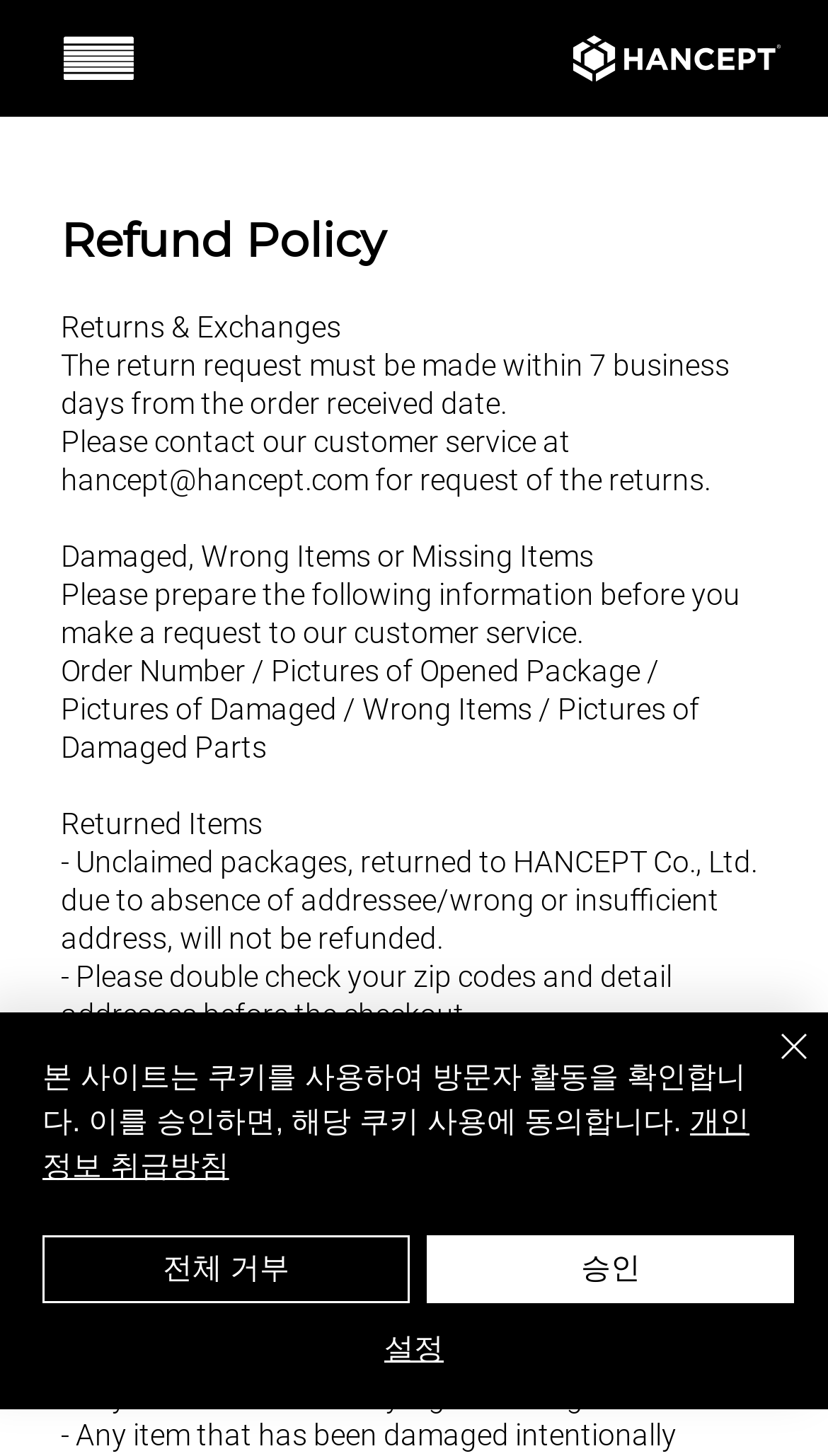Provide the bounding box coordinates of the HTML element this sentence describes: "설정".

[0.051, 0.904, 0.949, 0.948]